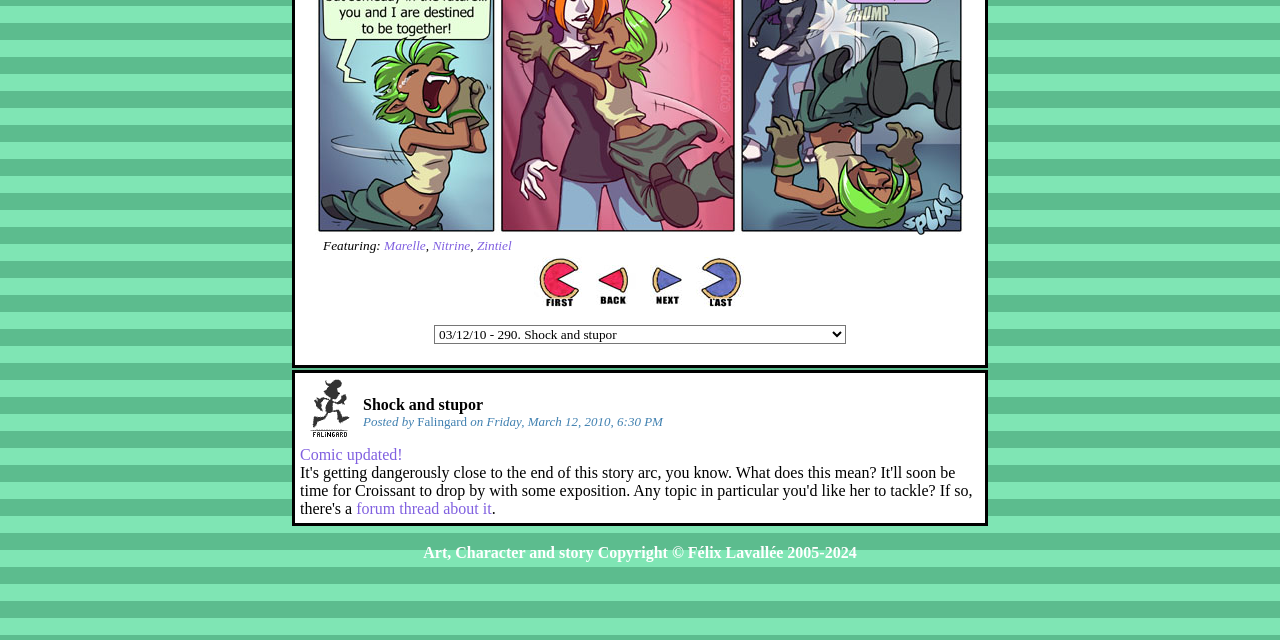Identify the bounding box coordinates for the UI element described by the following text: "forum thread about it". Provide the coordinates as four float numbers between 0 and 1, in the format [left, top, right, bottom].

[0.278, 0.781, 0.384, 0.808]